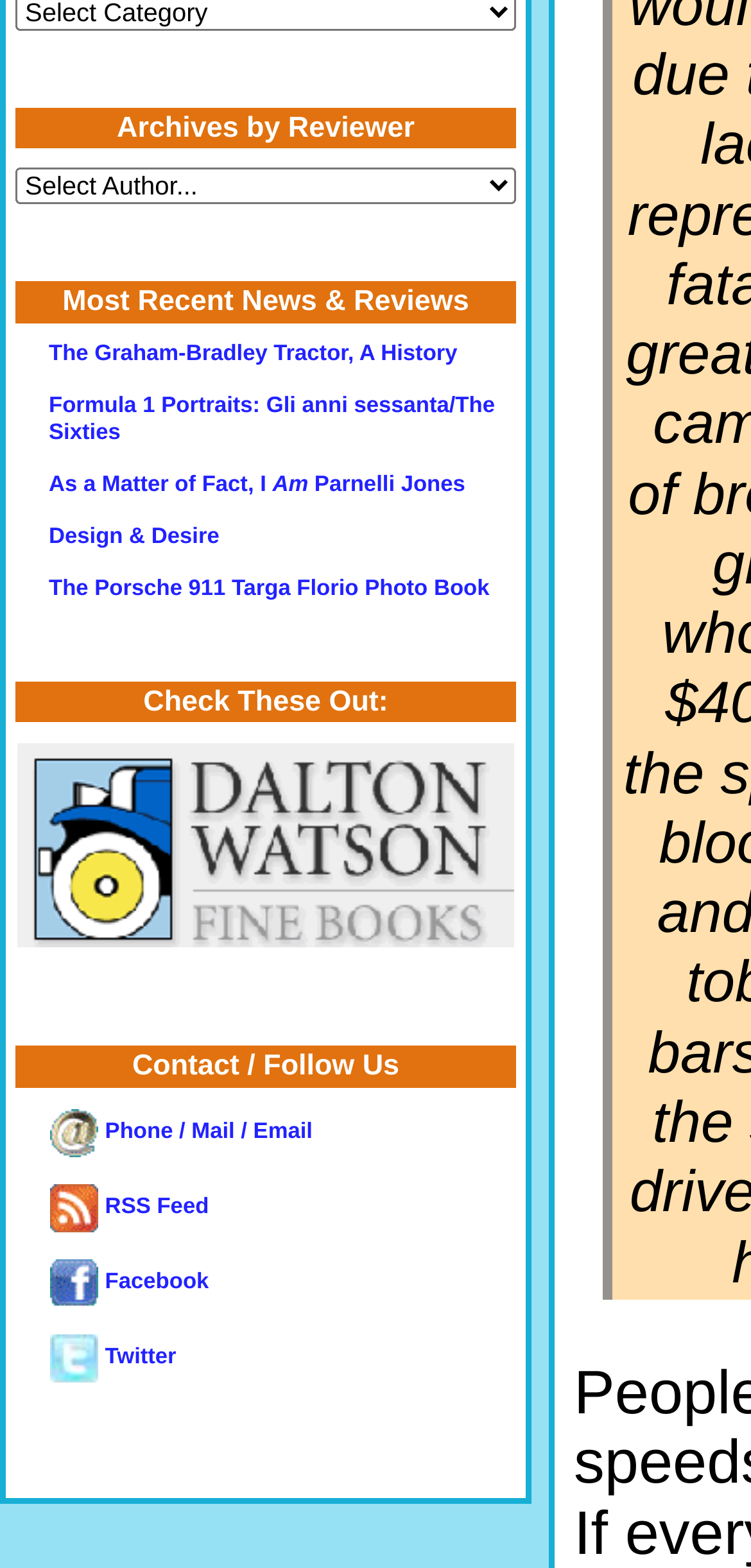Determine the bounding box coordinates of the clickable region to carry out the instruction: "Check out the news and reviews".

[0.021, 0.18, 0.687, 0.206]